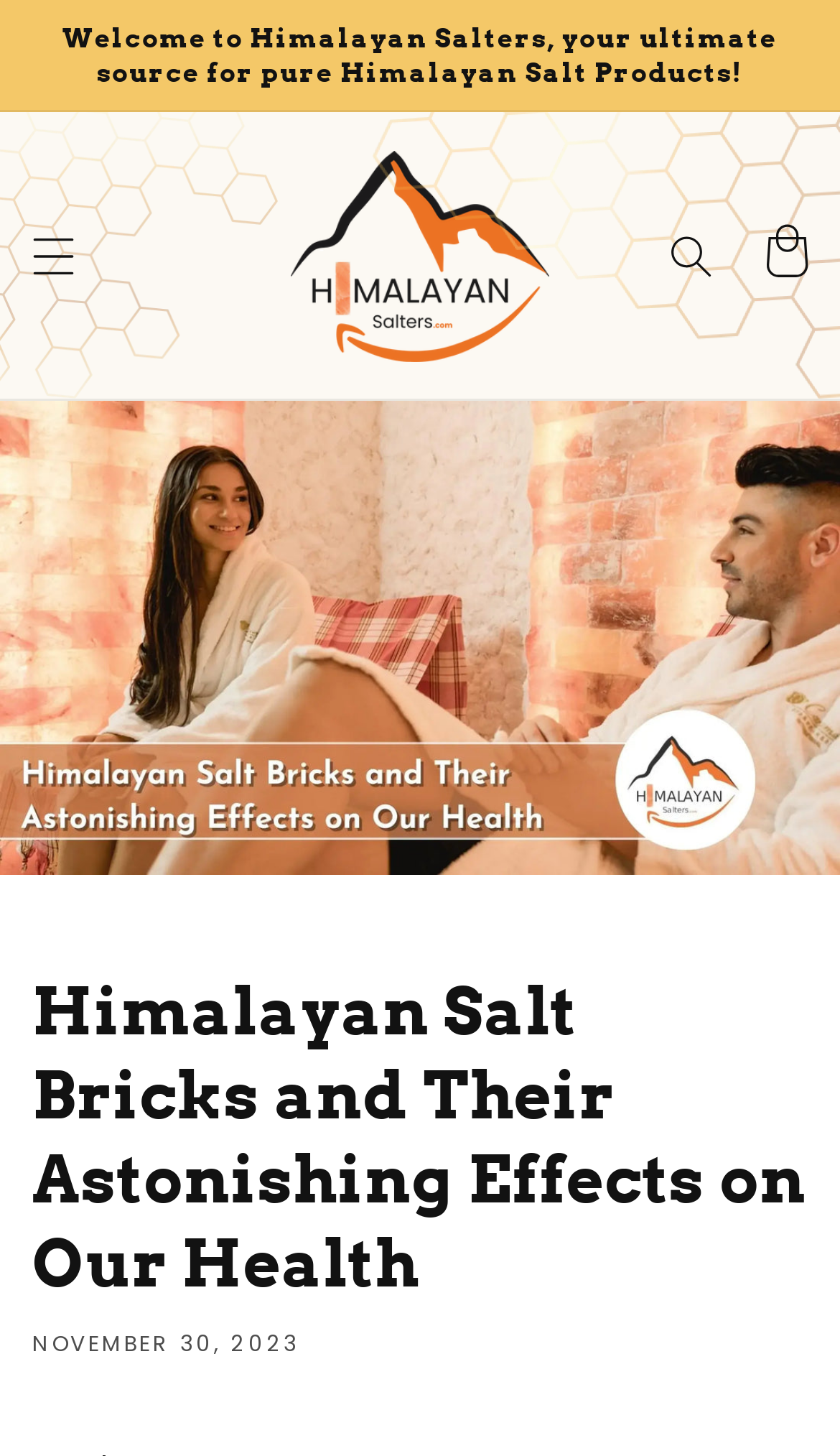Answer the question using only one word or a concise phrase: What is the text on the top-left region of the webpage?

Welcome to Himalayan Salters